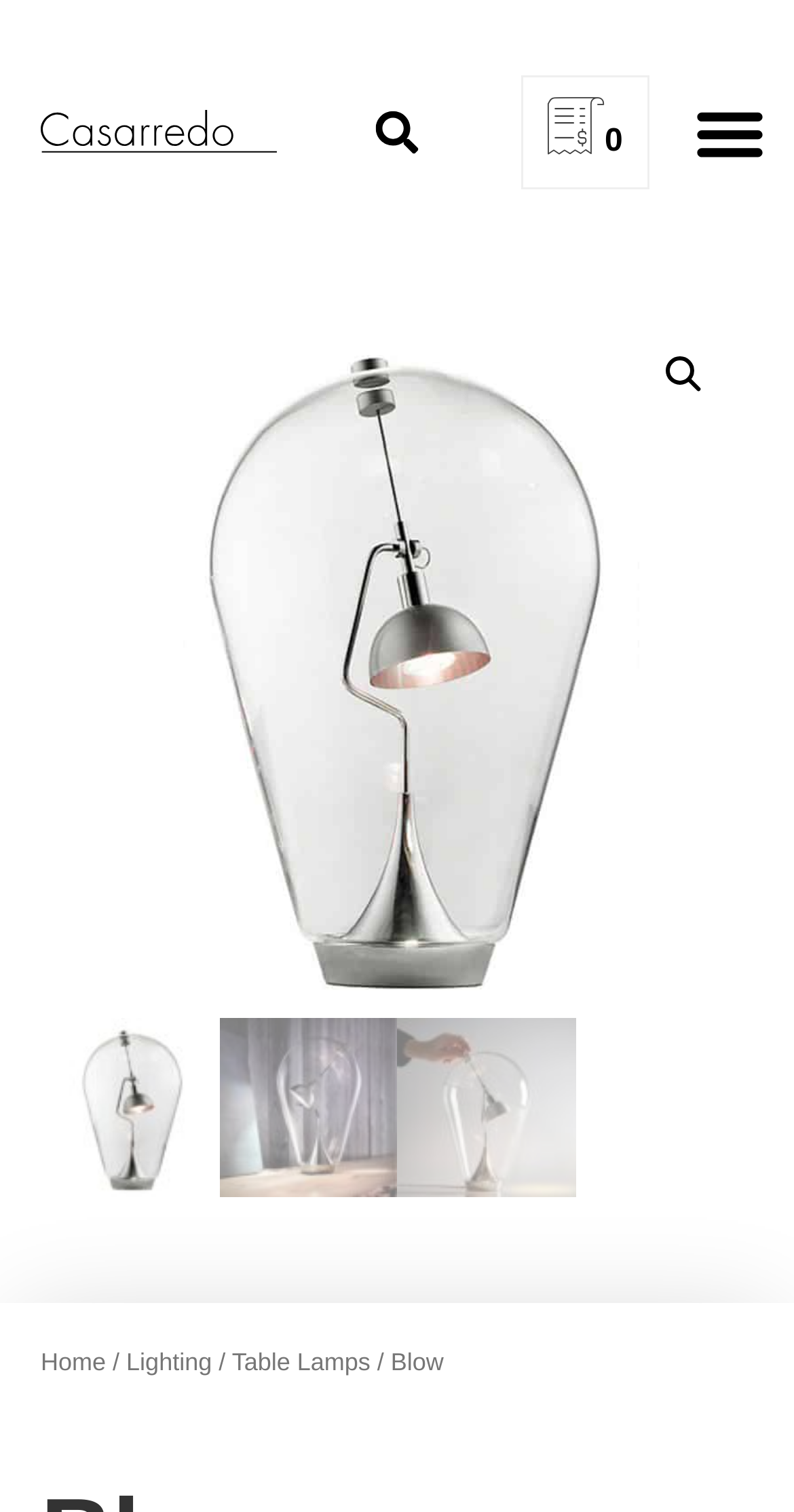Find the bounding box coordinates of the clickable area that will achieve the following instruction: "Explore table lamps".

[0.292, 0.891, 0.466, 0.91]